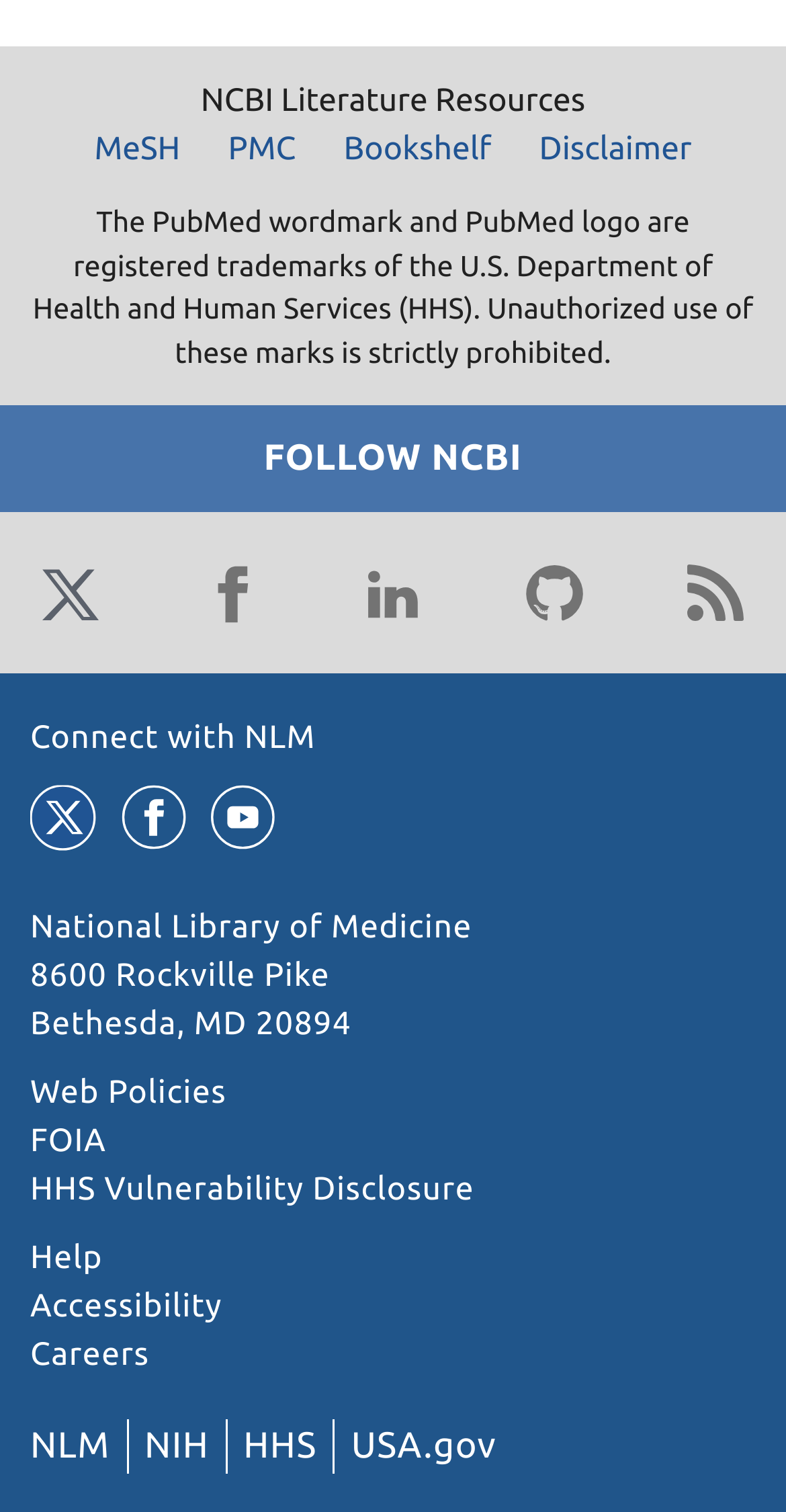What is the disclaimer about?
Based on the screenshot, answer the question with a single word or phrase.

Unauthorized use of marks